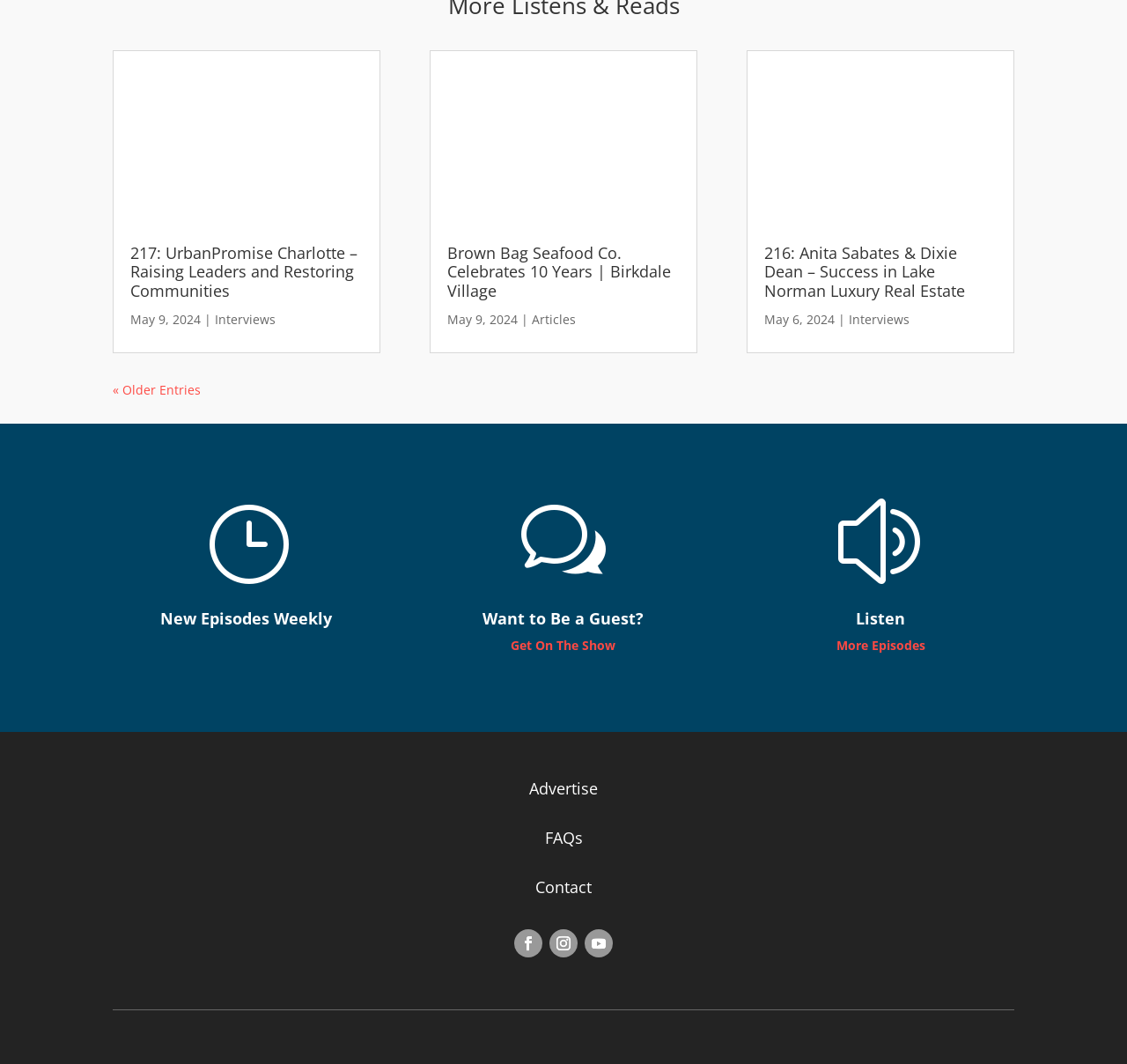Identify the bounding box coordinates for the element that needs to be clicked to fulfill this instruction: "Click on the article about UrbanPromise Charlotte". Provide the coordinates in the format of four float numbers between 0 and 1: [left, top, right, bottom].

[0.1, 0.047, 0.337, 0.204]